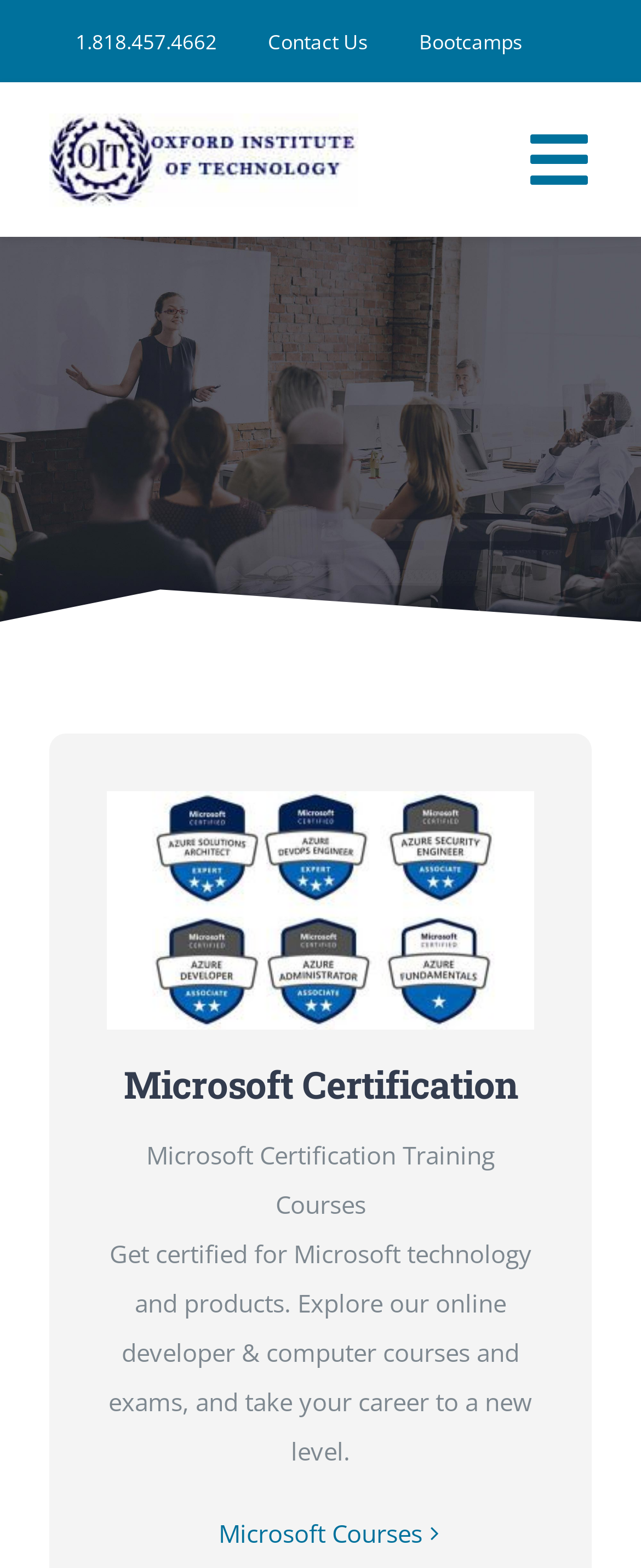Locate the bounding box of the UI element with the following description: "alt="Oxford Institute of Technology Logo"".

[0.077, 0.069, 0.559, 0.09]